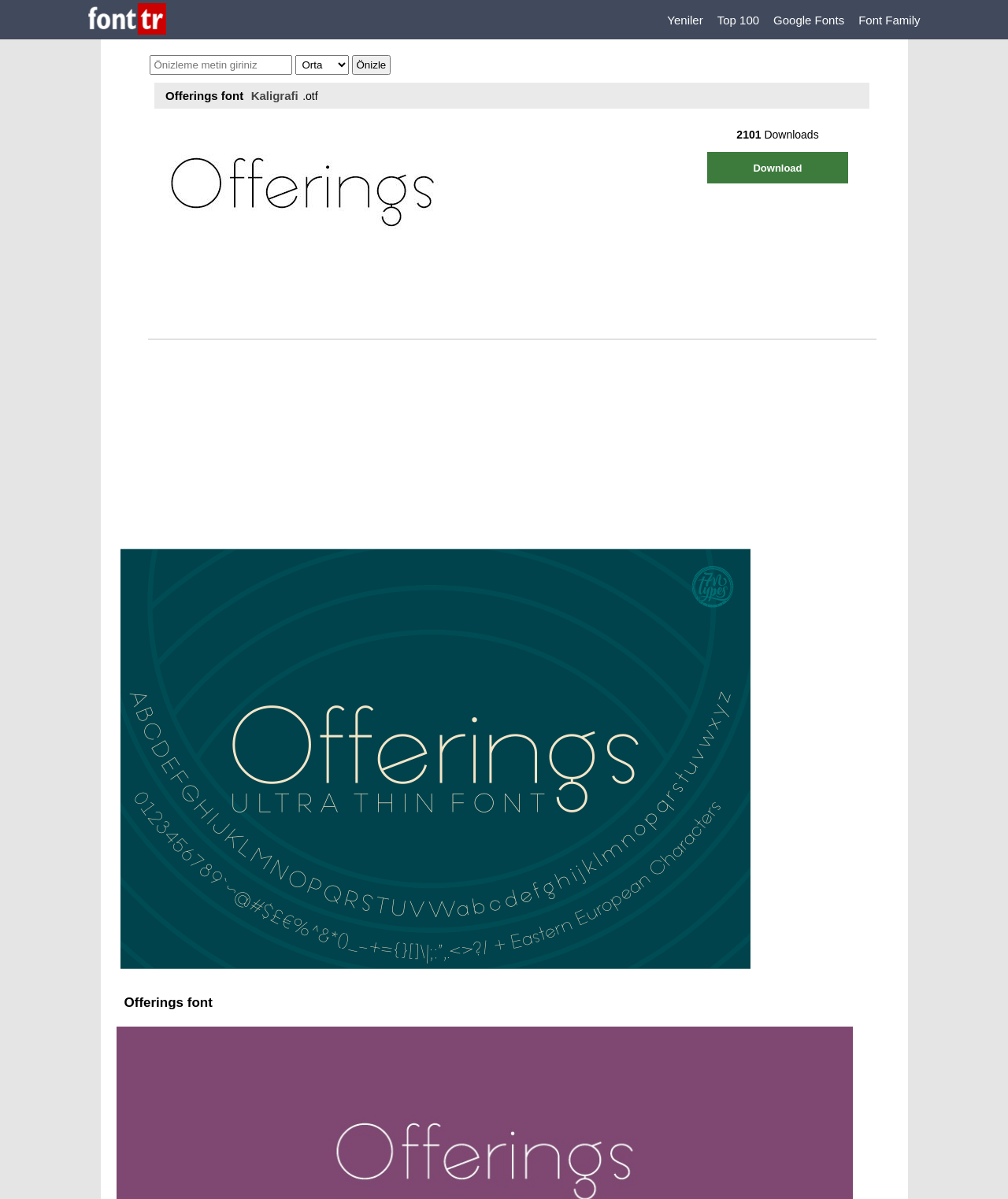Determine the bounding box coordinates of the area to click in order to meet this instruction: "Click the Önizle button".

[0.349, 0.046, 0.388, 0.062]